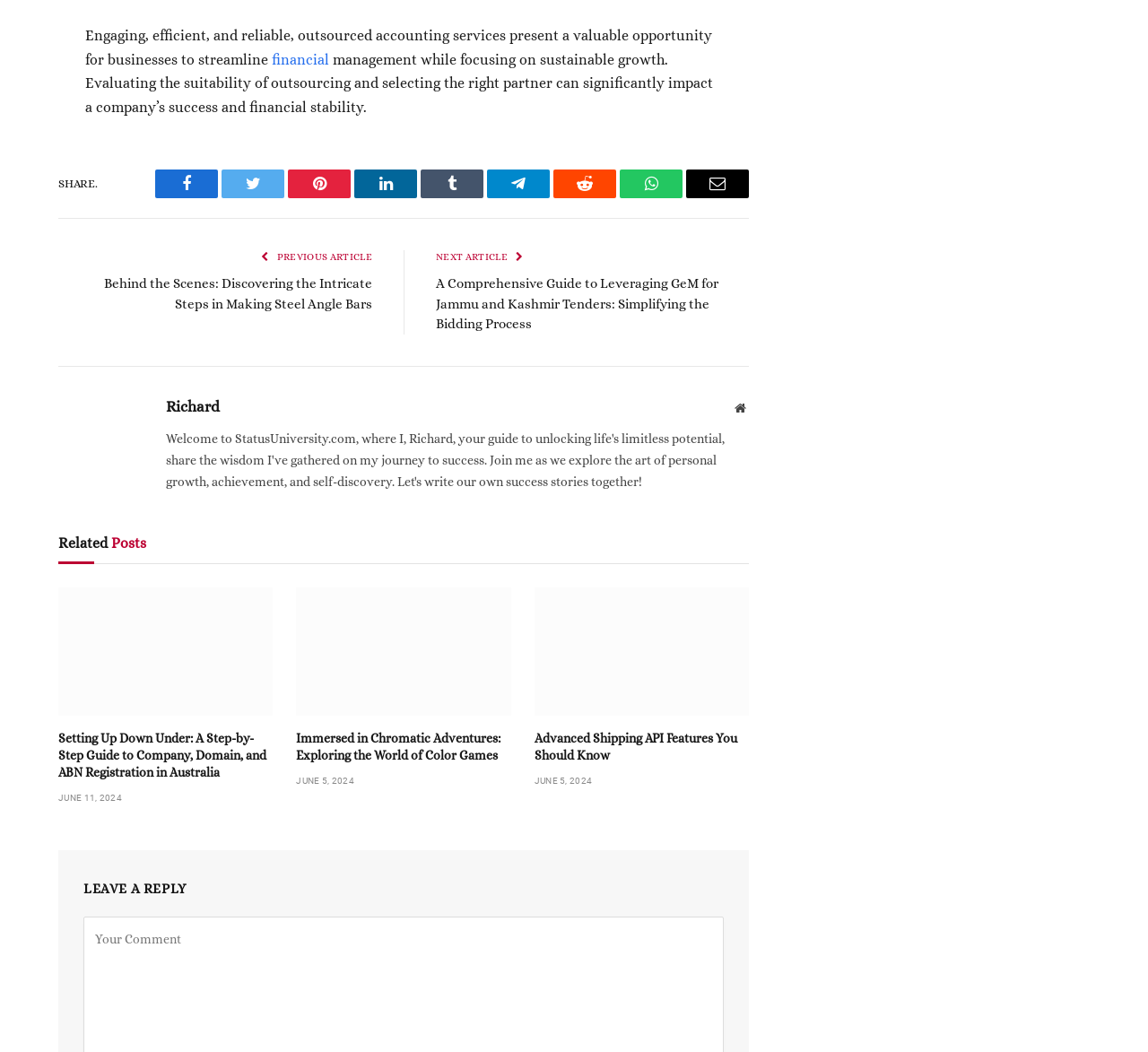Use a single word or phrase to answer the question:
What is the topic of the first article?

Outsourced accounting services